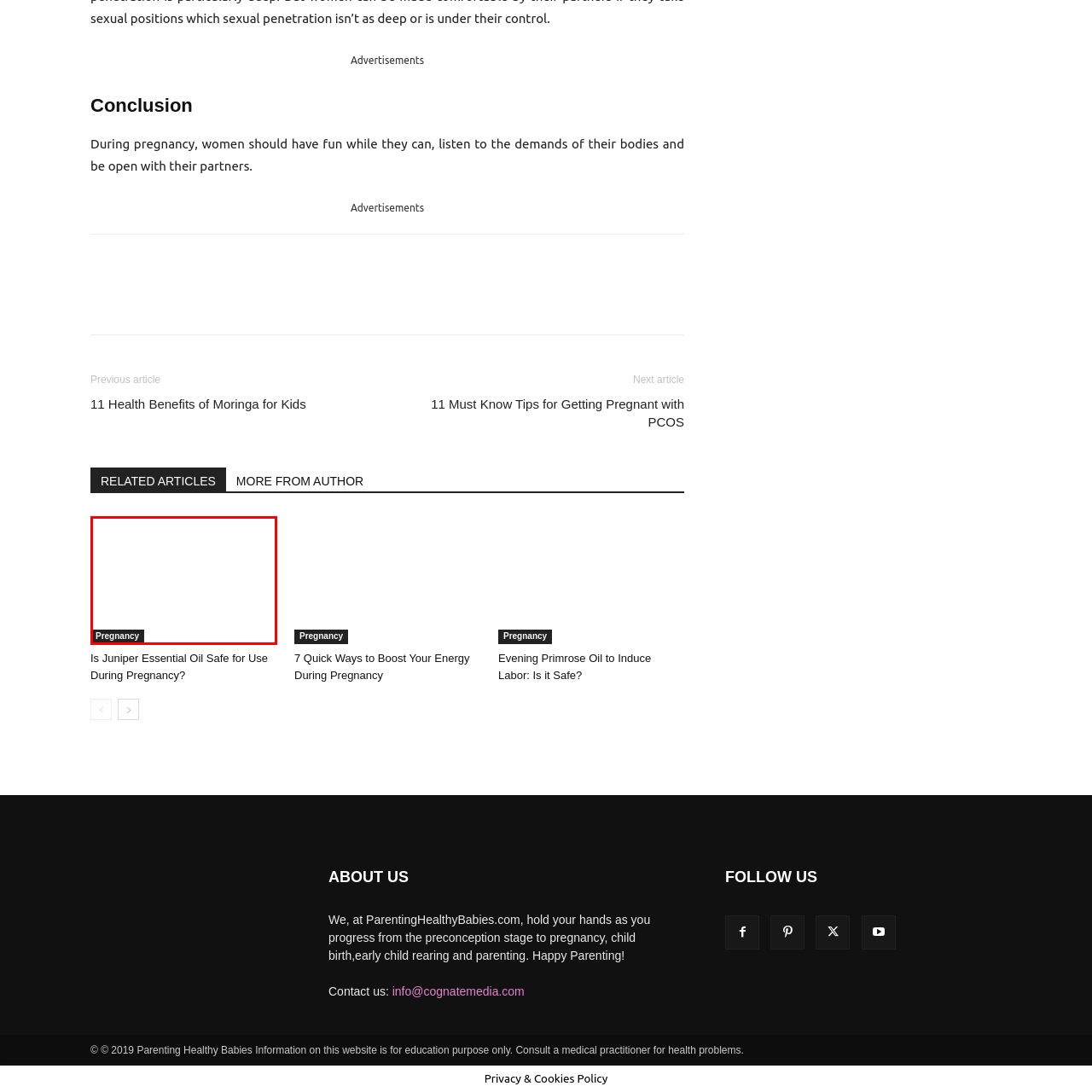Thoroughly describe the scene captured inside the red-bordered section of the image.

The image depicts a link or a button labeled "Pregnancy." This element appears to serve as a navigational tool on a webpage, likely directing users to content related specifically to pregnancy topics. It is positioned prominently in the user interface, hinting at its importance within the site's structure. This label suggests that the page may contain relevant articles, advice, or resources for individuals interested in pregnancy-related information. The design emphasizes clarity and accessibility, ensuring that users can easily find and engage with essential content about pregnancy.